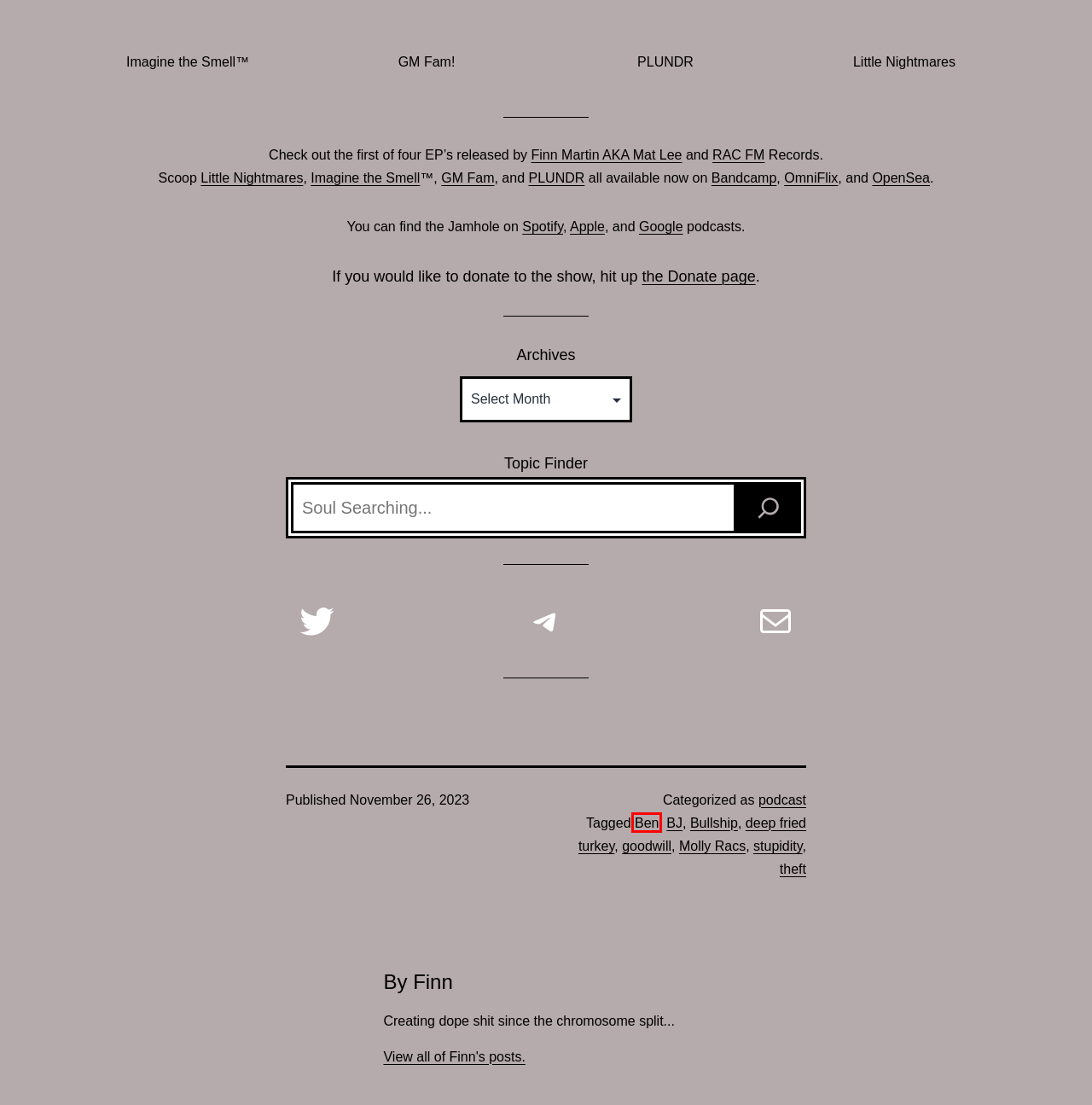You have a screenshot of a webpage with a red bounding box around an element. Identify the webpage description that best fits the new page that appears after clicking the selected element in the red bounding box. Here are the candidates:
A. | The Jamhole
B. Live Audience Shows | The Jamhole
C. TerraSpaces – Crypto Audio Vaults archiving discussions focused on Terra, the Cosmos, and beyond!
D. YouTube Fuckery | The Jamhole
E. The Jamhole
F. Subscribe | The Jamhole
G. podcast Archives - The Jamhole
H. Donate | The Jamhole

A